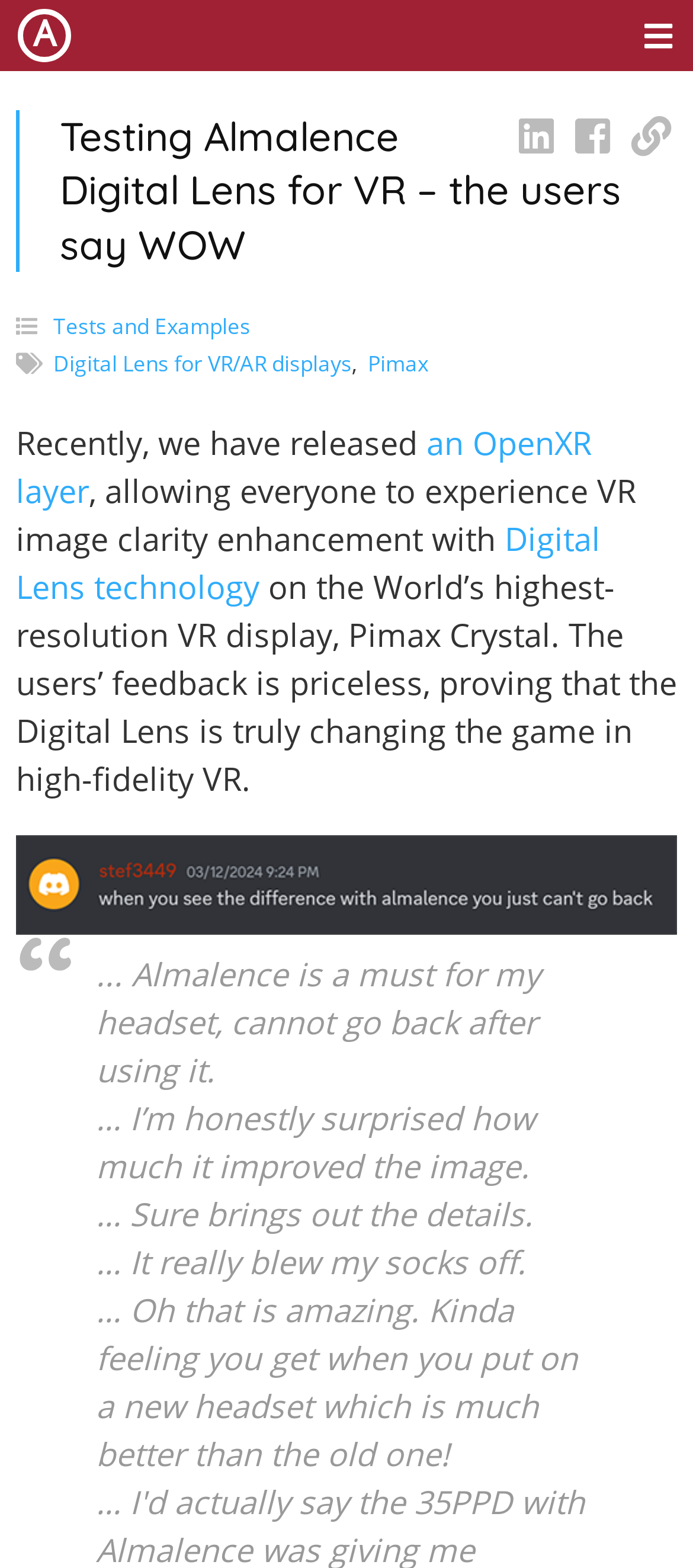Extract the bounding box coordinates for the UI element described by the text: "Digital Lens for VR/AR displays". The coordinates should be in the form of [left, top, right, bottom] with values between 0 and 1.

[0.077, 0.222, 0.508, 0.241]